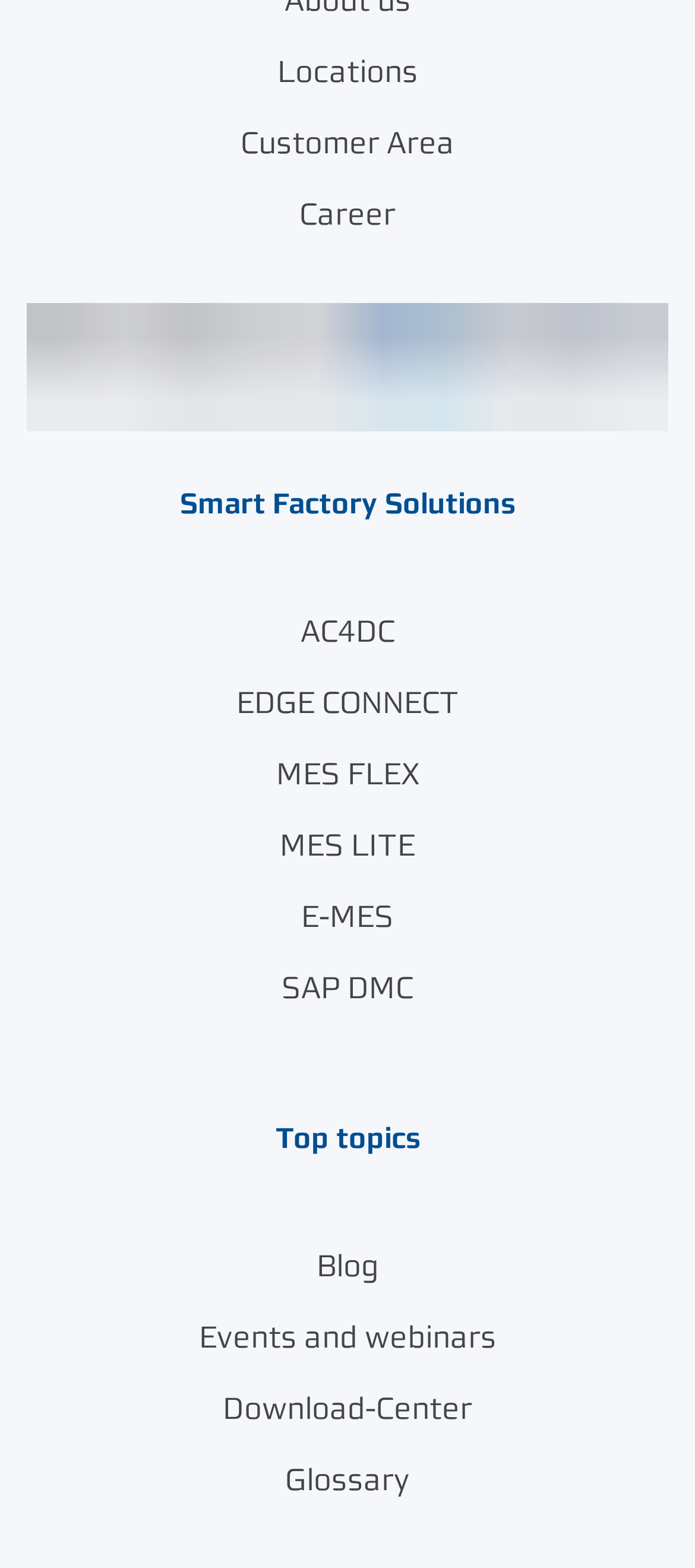Given the element description Events and webinars, predict the bounding box coordinates for the UI element in the webpage screenshot. The format should be (top-left x, top-left y, bottom-right x, bottom-right y), and the values should be between 0 and 1.

[0.038, 0.83, 0.962, 0.876]